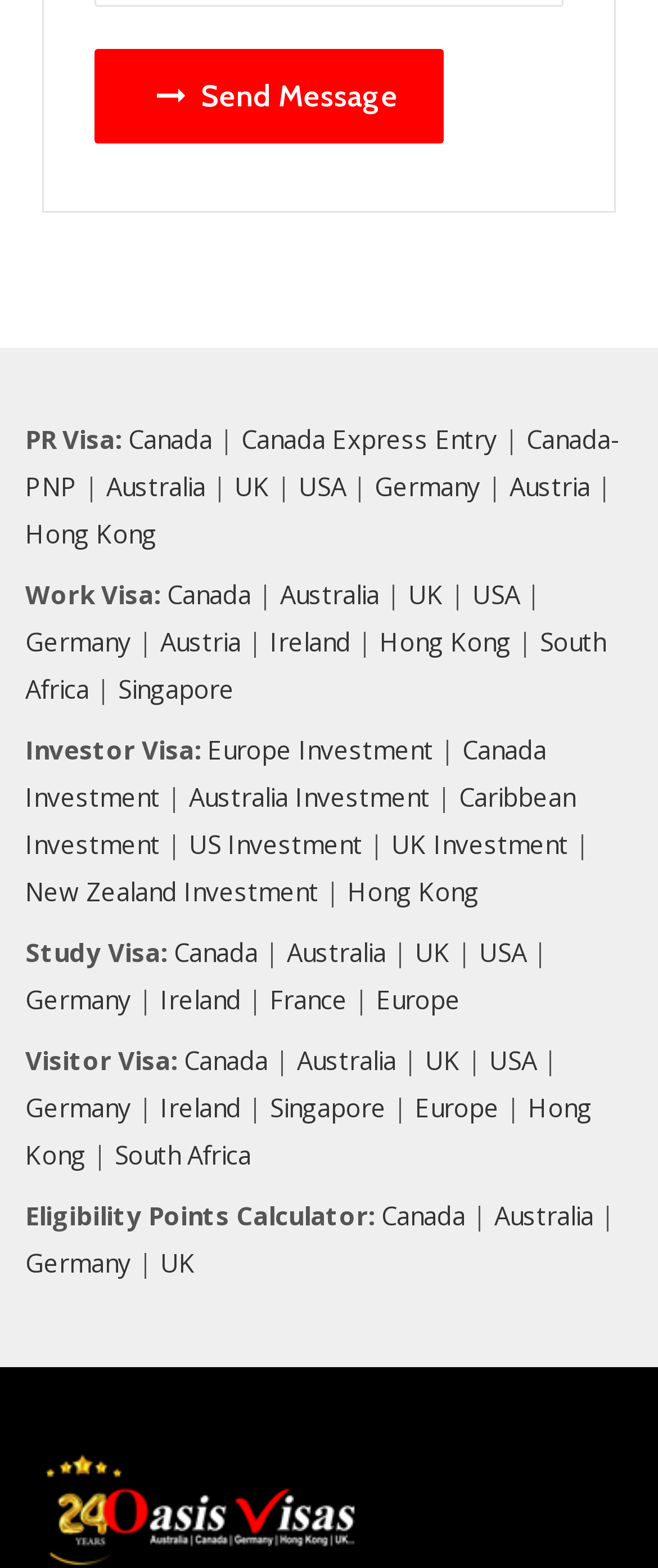Determine the bounding box of the UI element mentioned here: "Canada Express Entry". The coordinates must be in the format [left, top, right, bottom] with values ranging from 0 to 1.

[0.367, 0.269, 0.756, 0.291]